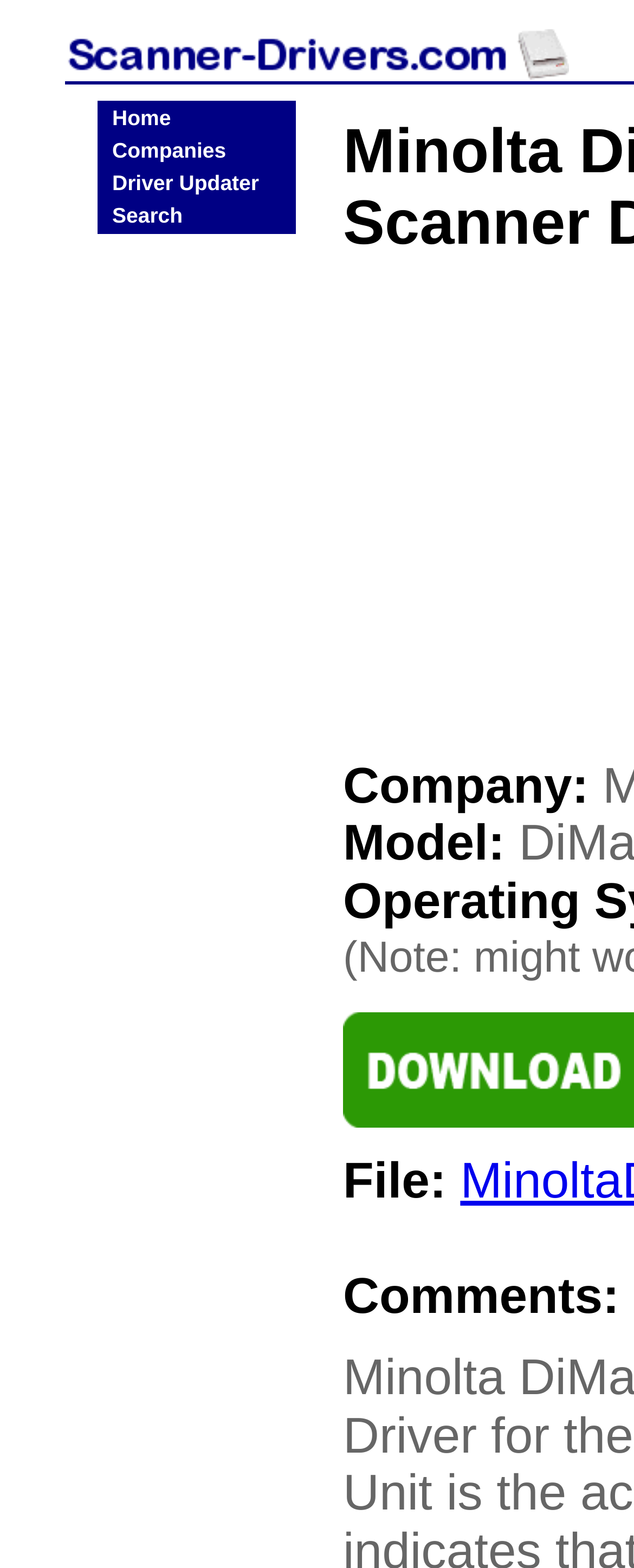Provide the bounding box coordinates of the HTML element this sentence describes: "aria-label="Advertisement" name="aswift_0" title="Advertisement"". The bounding box coordinates consist of four float numbers between 0 and 1, i.e., [left, top, right, bottom].

[0.105, 0.168, 0.515, 0.79]